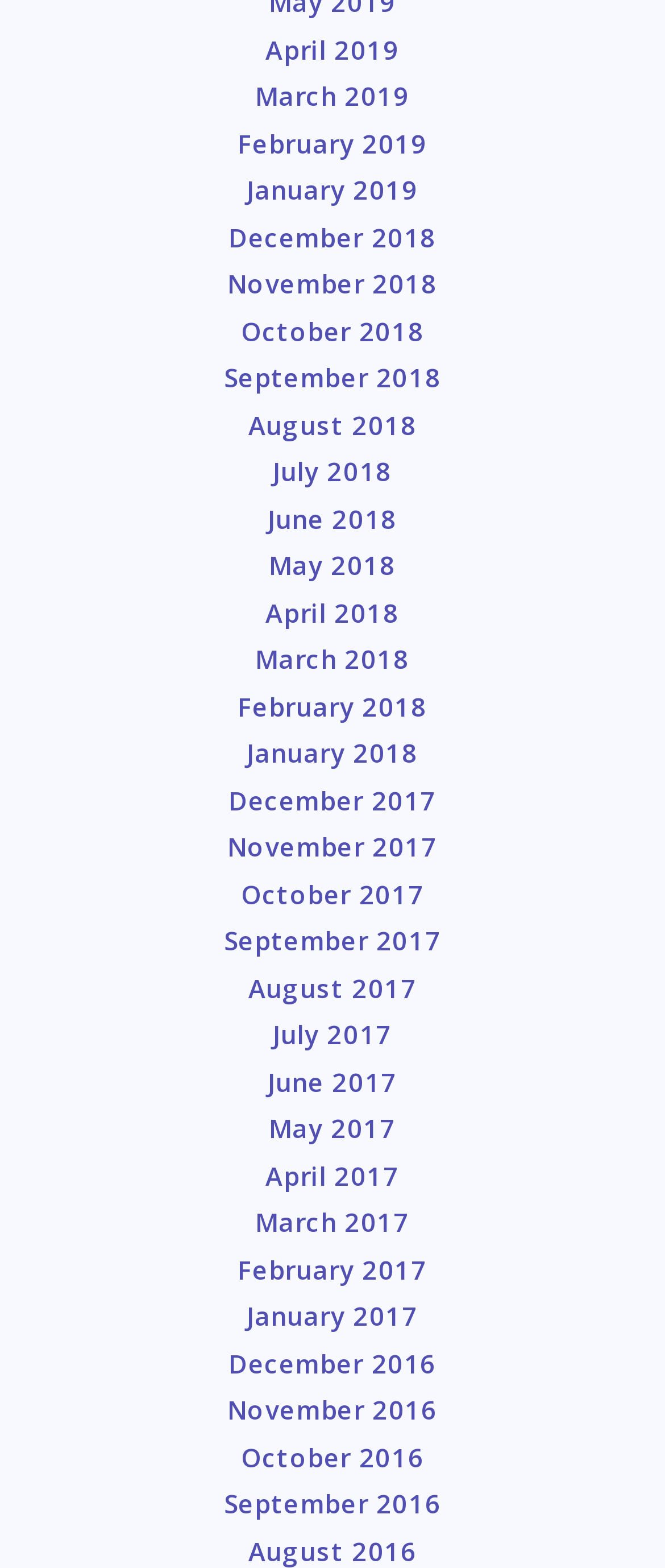Determine the bounding box coordinates for the clickable element to execute this instruction: "View April 2019". Provide the coordinates as four float numbers between 0 and 1, i.e., [left, top, right, bottom].

[0.399, 0.021, 0.601, 0.042]